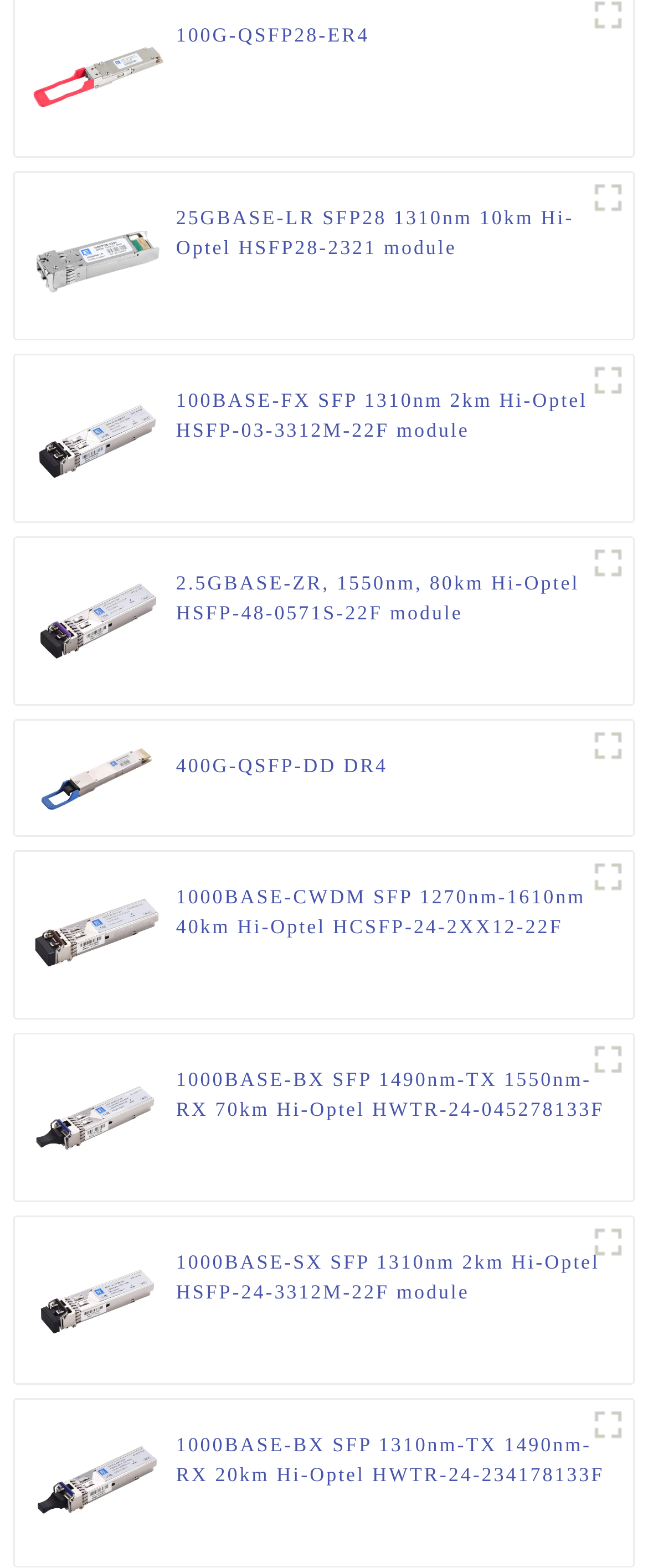Please specify the coordinates of the bounding box for the element that should be clicked to carry out this instruction: "click the link of 100G-QSFP28-ER4". The coordinates must be four float numbers between 0 and 1, formatted as [left, top, right, bottom].

[0.272, 0.012, 0.57, 0.05]